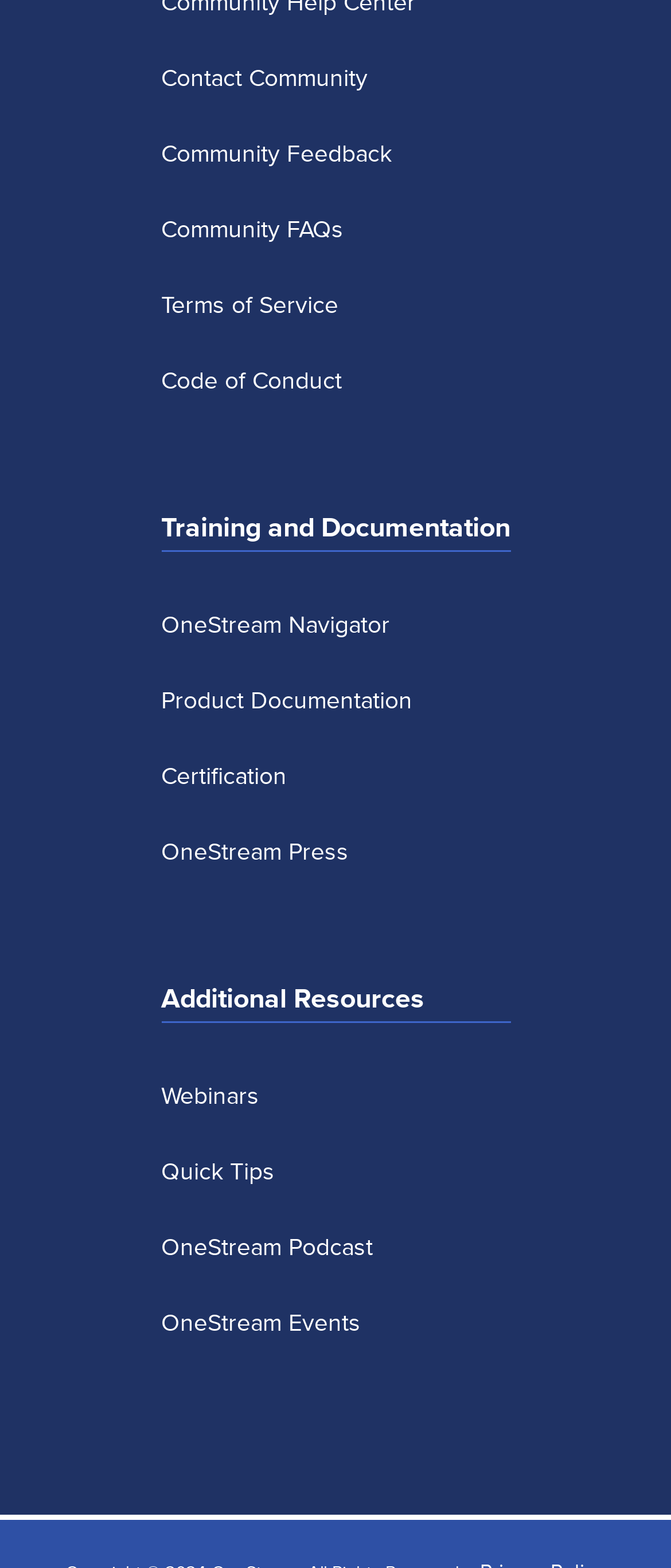Find the coordinates for the bounding box of the element with this description: "Community FAQs".

[0.24, 0.134, 0.512, 0.156]